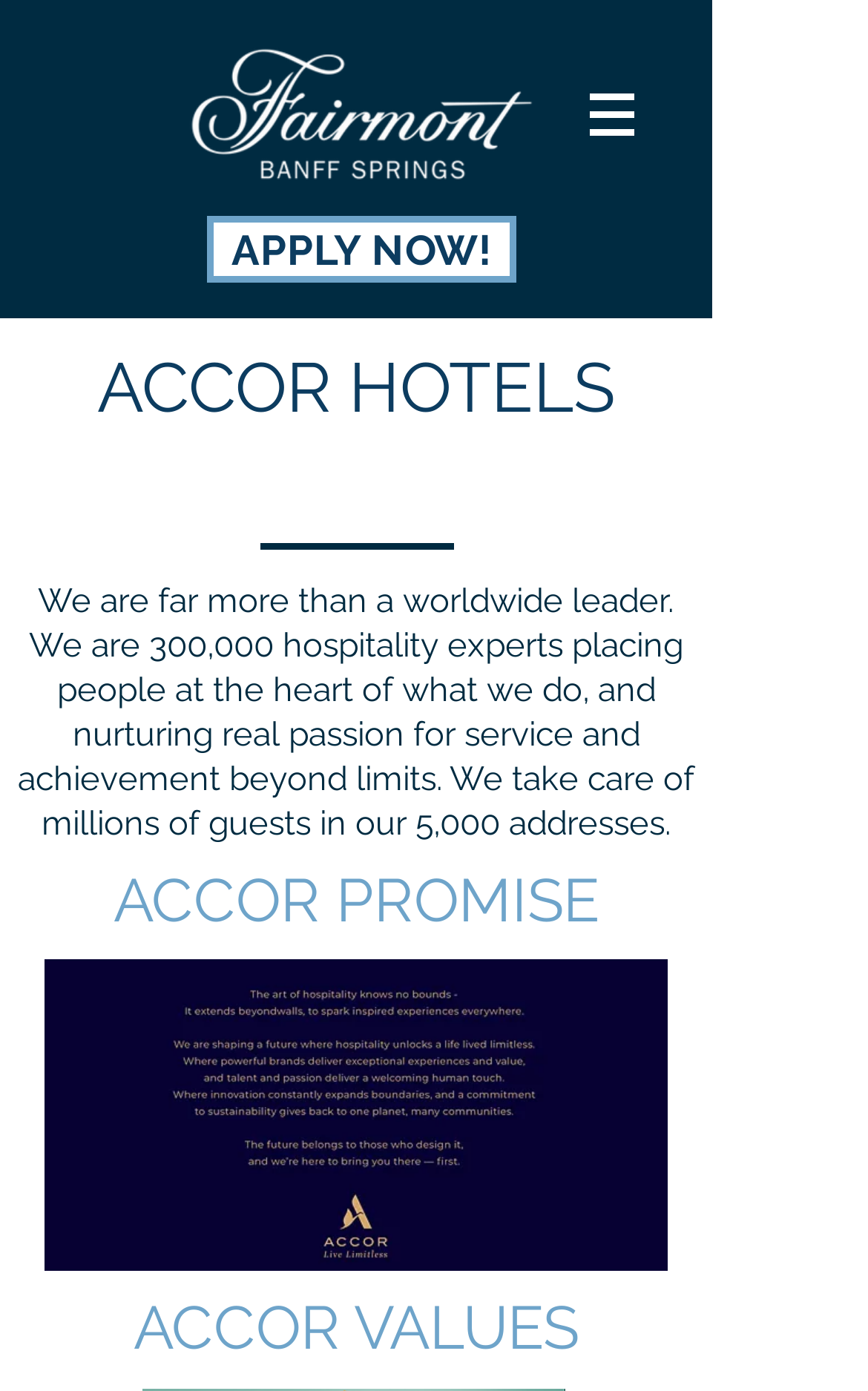Generate a thorough caption that explains the contents of the webpage.

The webpage appears to be a job portal for Fairmont Banff Springs, a part of the Accor Hotels group. At the top left, there is a link to "Jobs in Banff, Alberta, Canada" accompanied by an image. To the right of this link, there is a navigation menu labeled "Site" with a button that has a popup menu.

Below the navigation menu, a prominent "APPLY NOW!" link is displayed. Above this link, there is a heading that reads "ACCOR HOTELS" in a larger font size. Following this heading, a paragraph of text describes Accor Hotels as a worldwide leader in hospitality, emphasizing their focus on people and service.

Further down the page, there are three sections, each with a heading: "ACCOR PROMISE", "ACCOR VALUES", and an image of Accor hotel jobs in Canada. The "ACCOR PROMISE" section is located above the image, while the "ACCOR VALUES" section is below the image, near the bottom of the page.